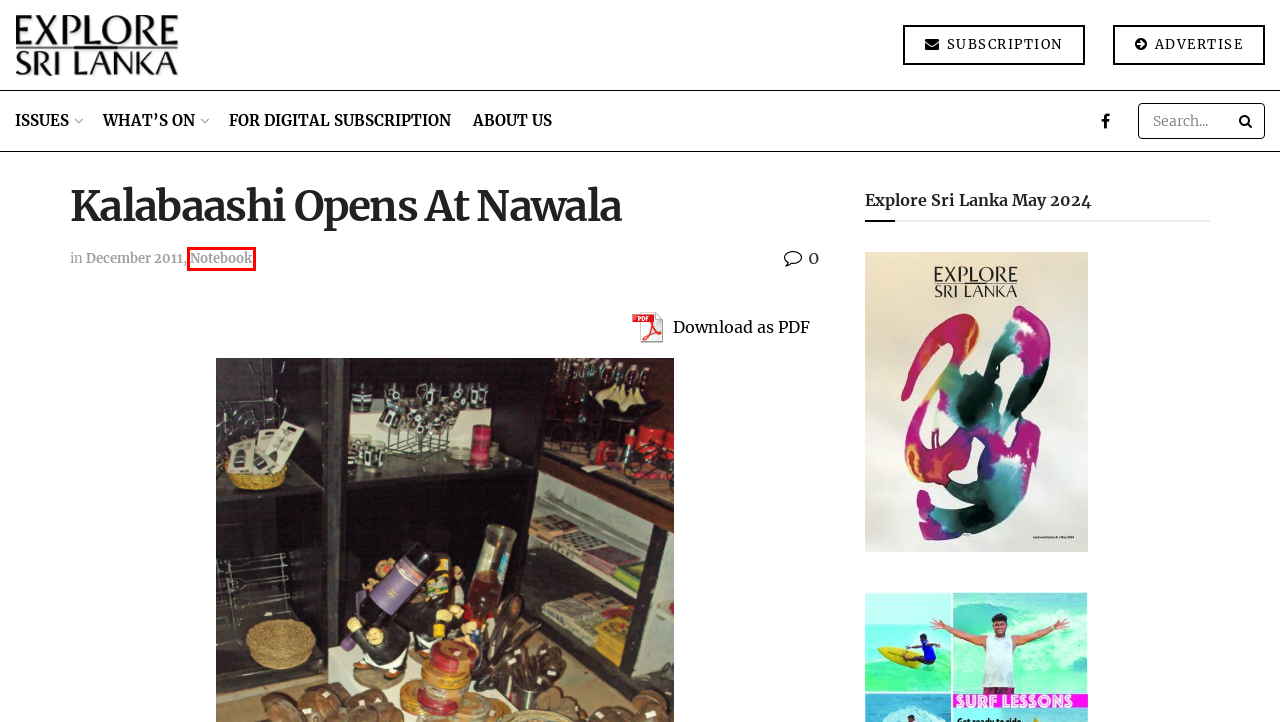You have a screenshot of a webpage with a red rectangle bounding box around a UI element. Choose the best description that matches the new page after clicking the element within the bounding box. The candidate descriptions are:
A. About Us - Explore Sri Lanka
B. Subscription | Explore Sri Lanka
C. December 2011 Archives - Explore Sri Lanka
D. Notebook Archives - Explore Sri Lanka
E. Terms and Conditions - Explore Sri Lanka
F. What's On May 2024 - Explore Sri Lanka
G. - Explore Sri Lanka
H. Explore Sri Lanka | The web edition of Explore Sri Lanka Magazine

D